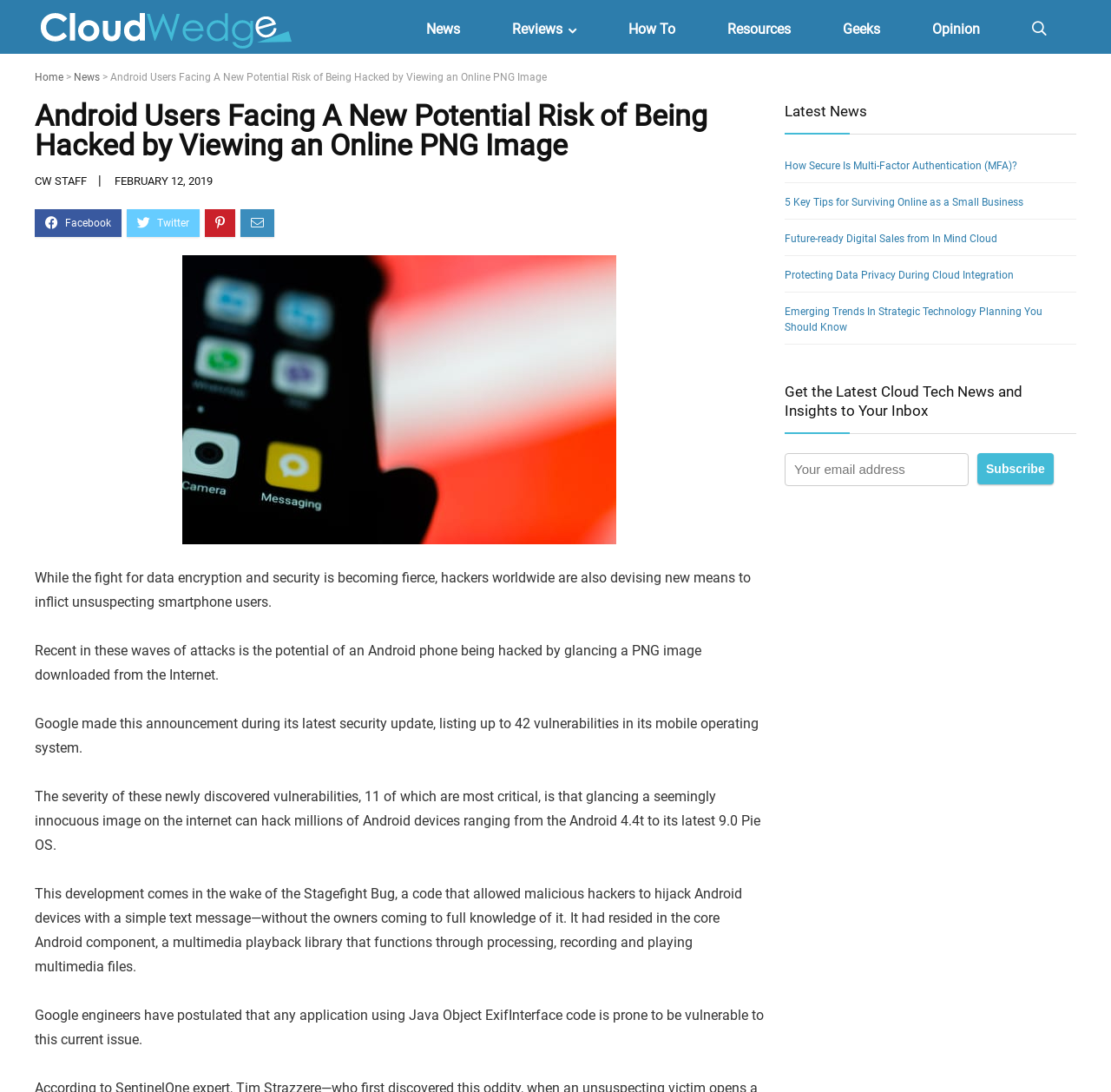From the webpage screenshot, identify the region described by placeholder="Email Address" value="Subscribe". Provide the bounding box coordinates as (top-left x, top-left y, bottom-right x, bottom-right y), with each value being a floating point number between 0 and 1.

[0.88, 0.415, 0.948, 0.444]